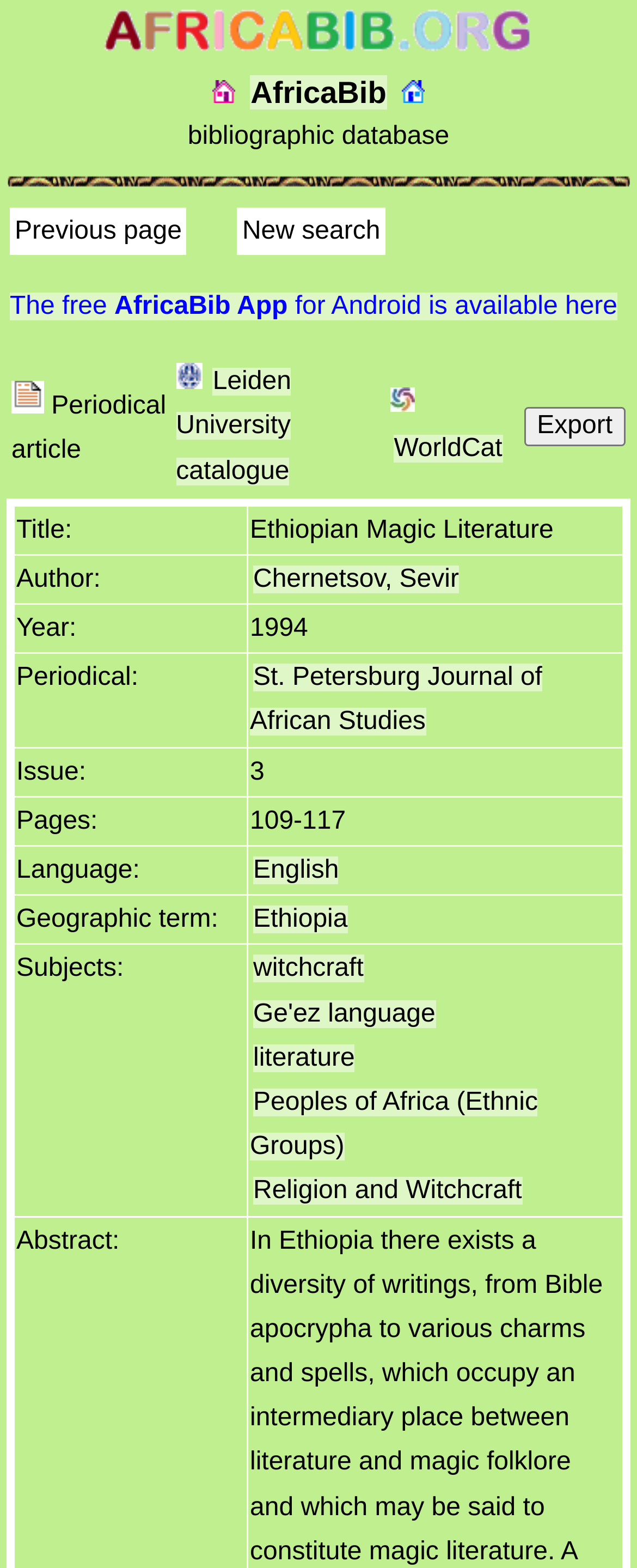Specify the bounding box coordinates of the element's region that should be clicked to achieve the following instruction: "Read more about witchcraft". The bounding box coordinates consist of four float numbers between 0 and 1, in the format [left, top, right, bottom].

[0.397, 0.609, 0.571, 0.627]